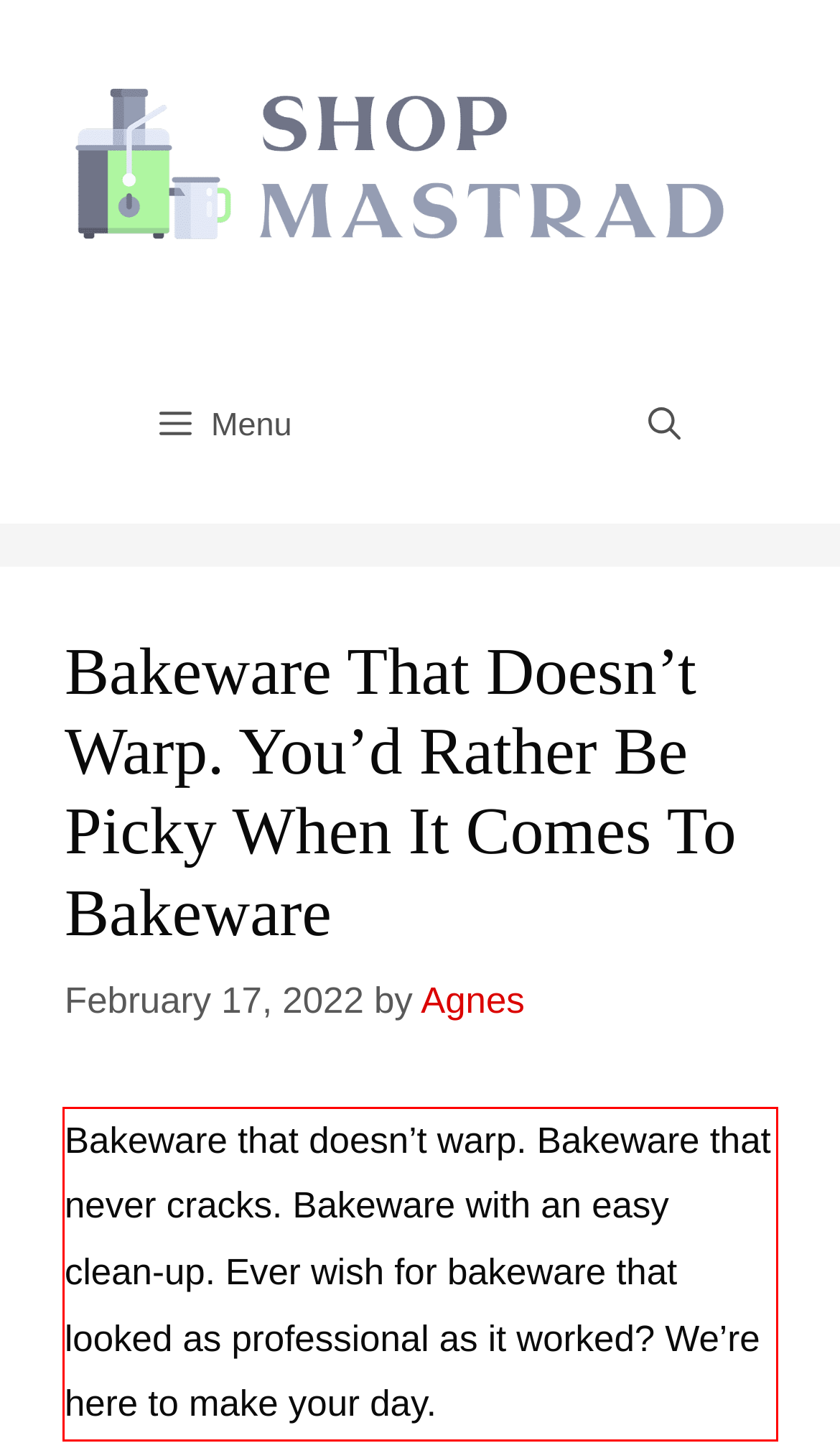Review the webpage screenshot provided, and perform OCR to extract the text from the red bounding box.

Bakeware that doesn’t warp. Bakeware that never cracks. Bakeware with an easy clean-up. Ever wish for bakeware that looked as professional as it worked? We’re here to make your day.